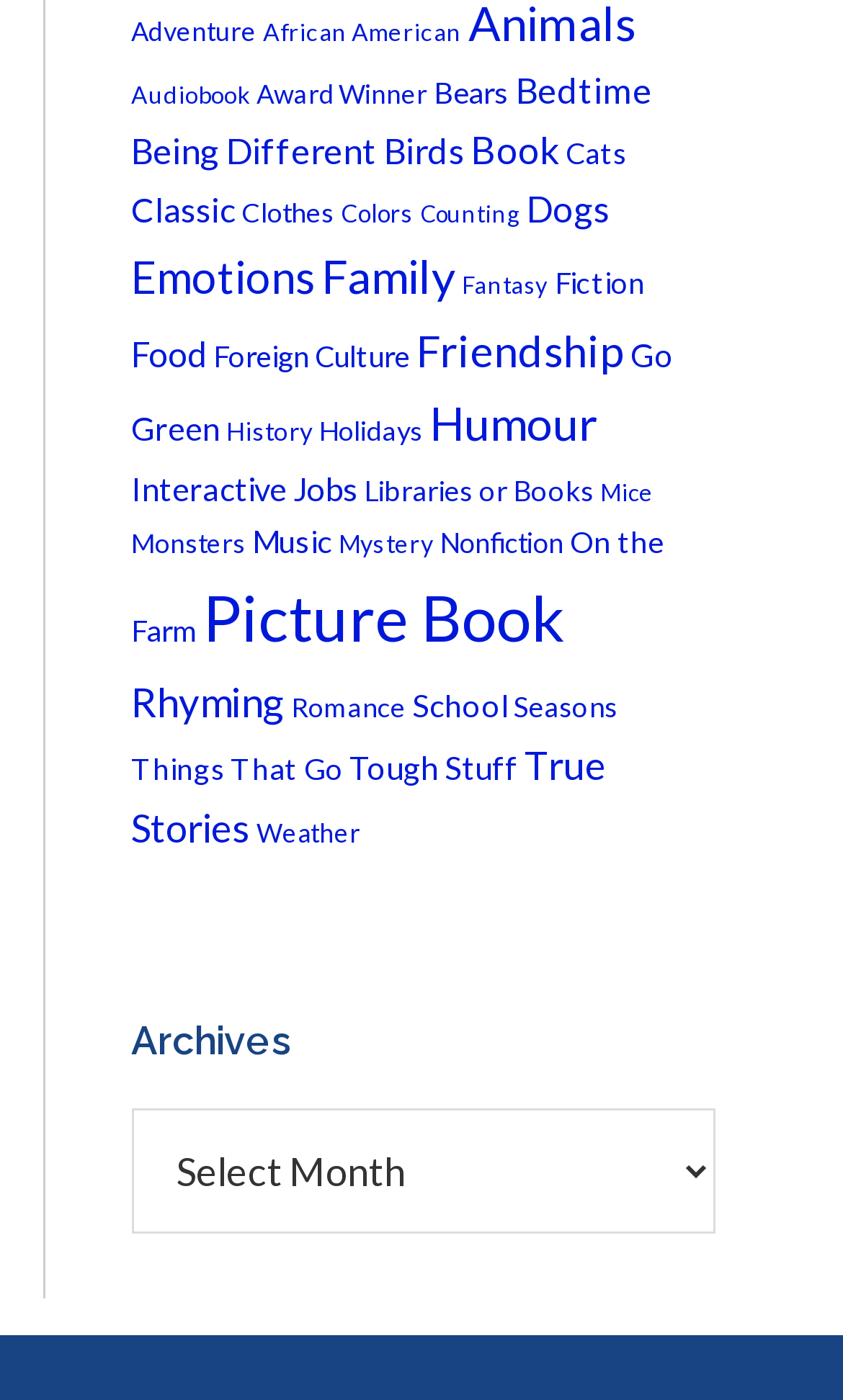By analyzing the image, answer the following question with a detailed response: What is the category with the most items?

By examining the links on the webpage, I found that the category 'Picture Book' has the most items, with 1,198 items listed.